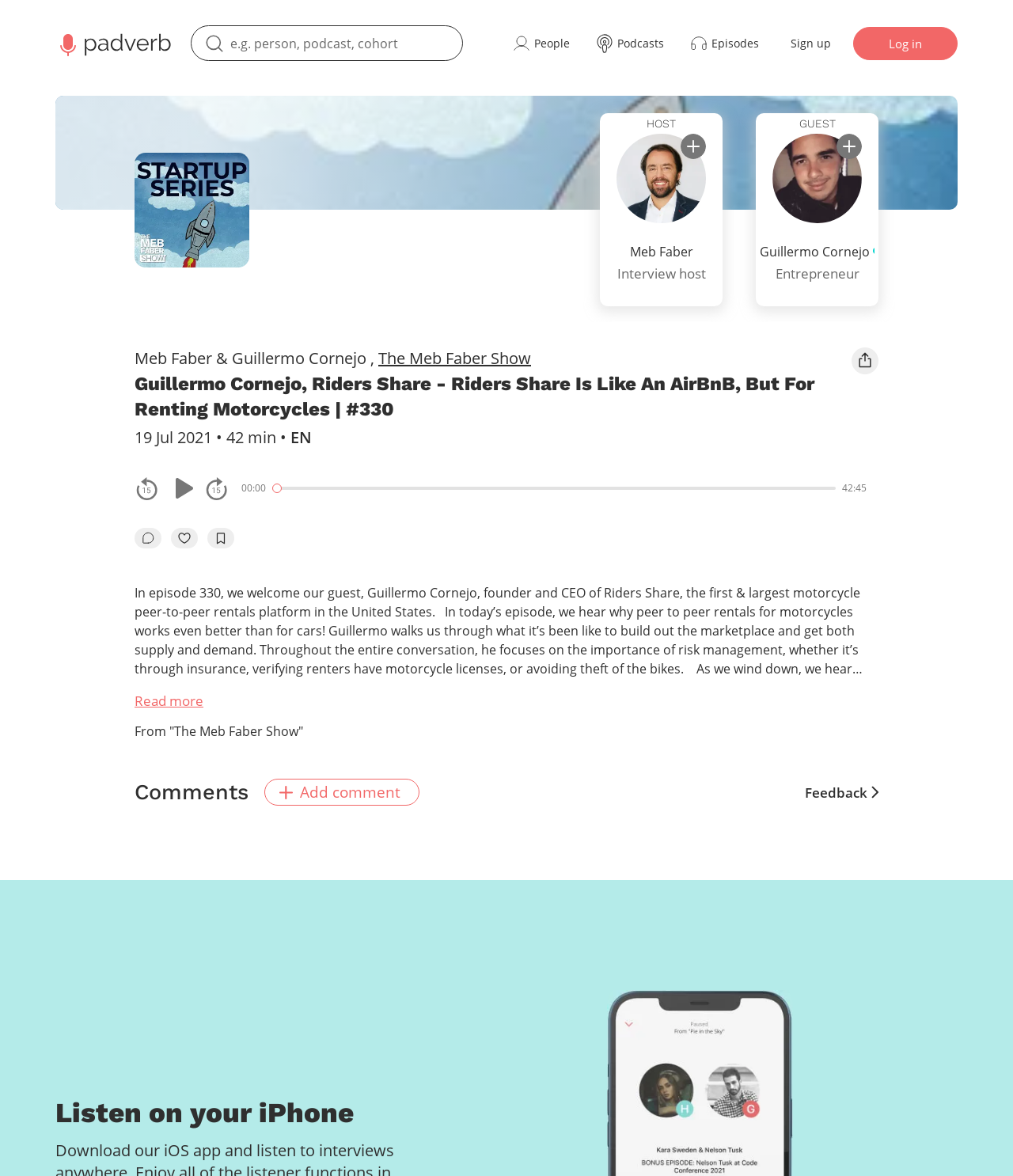Determine the bounding box coordinates of the area to click in order to meet this instruction: "Read the article 'How Much Does Suede Fabric Cost?'".

None